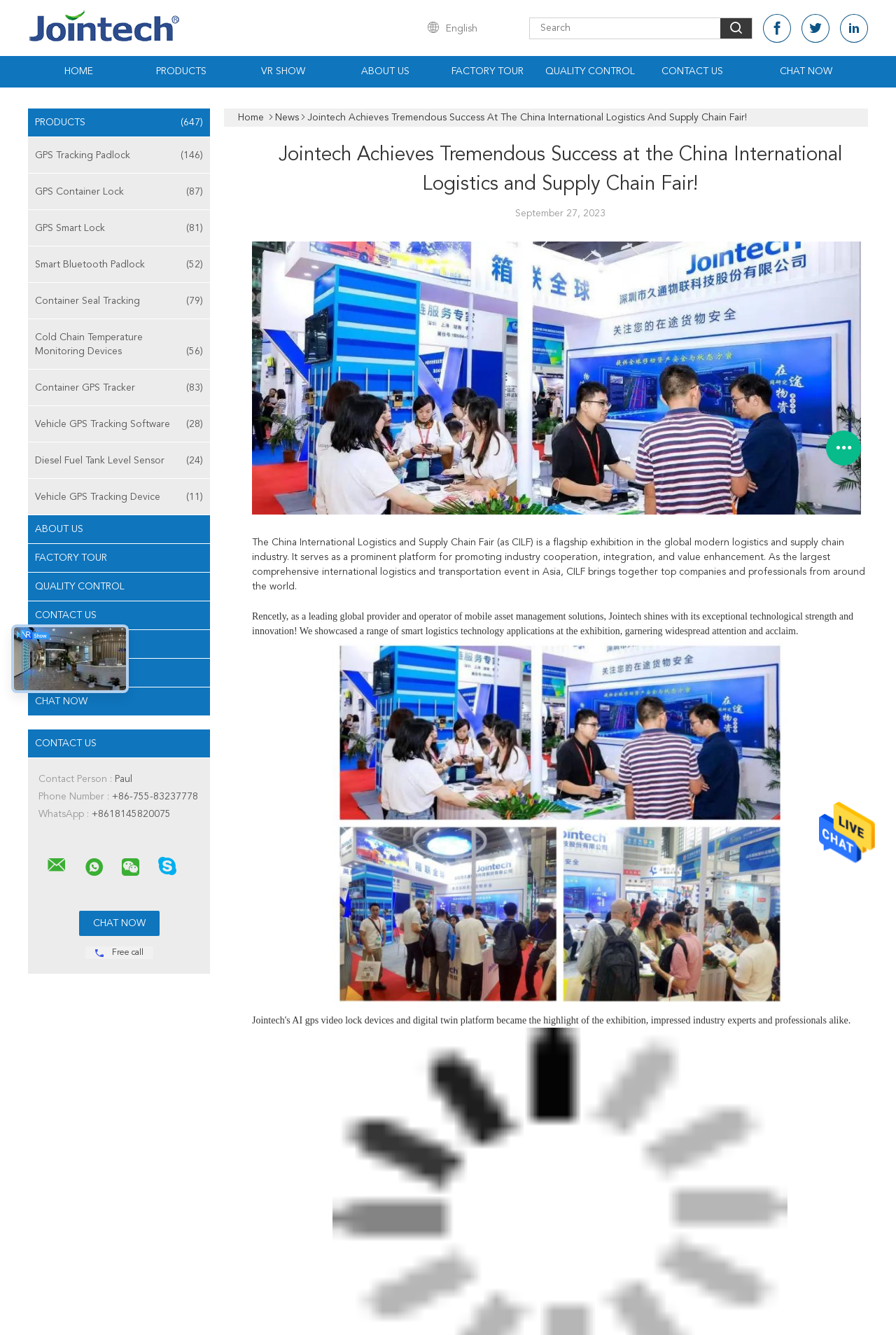Please give the bounding box coordinates of the area that should be clicked to fulfill the following instruction: "Chat now". The coordinates should be in the format of four float numbers from 0 to 1, i.e., [left, top, right, bottom].

[0.088, 0.682, 0.178, 0.701]